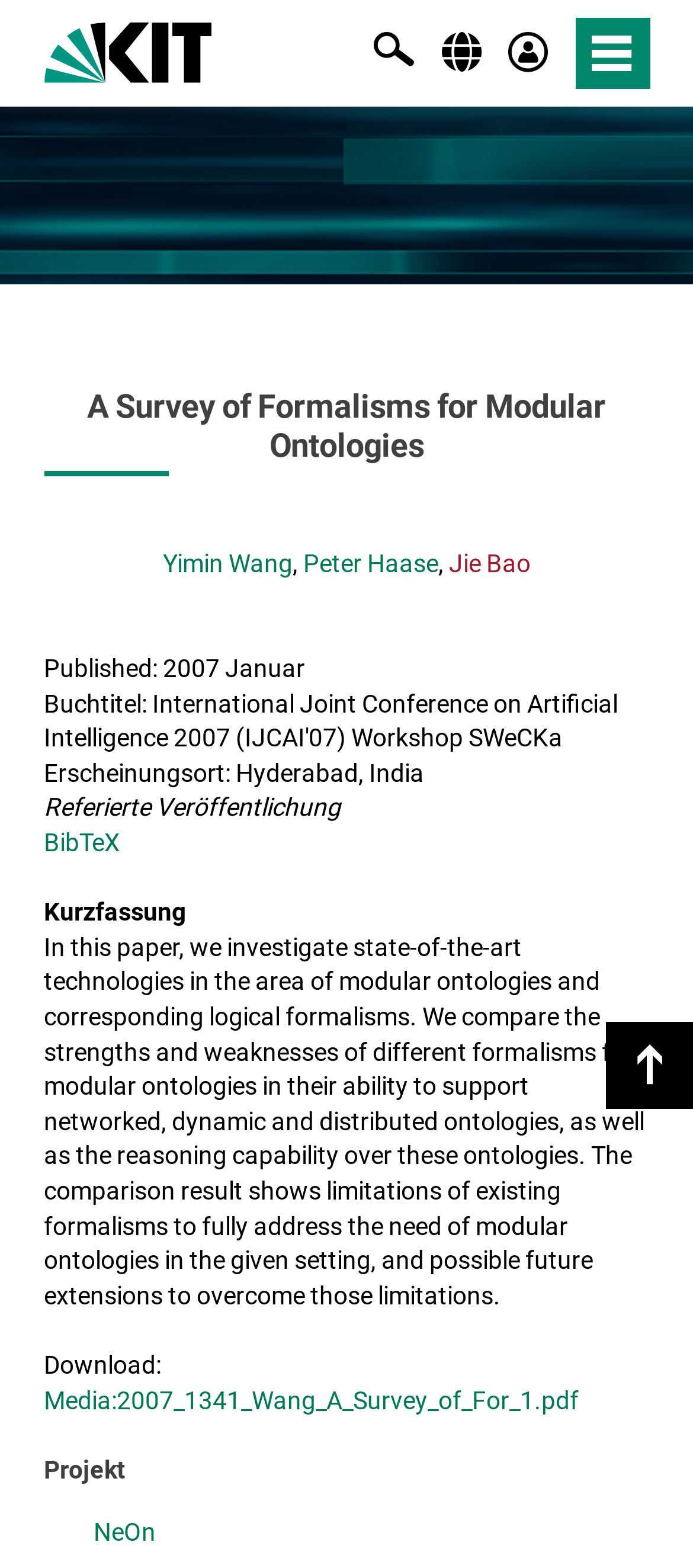Calculate the bounding box coordinates of the UI element given the description: "parent_node: suchen aria-label="suchen" name="search" placeholder="suchen"".

[0.063, 0.08, 0.84, 0.124]